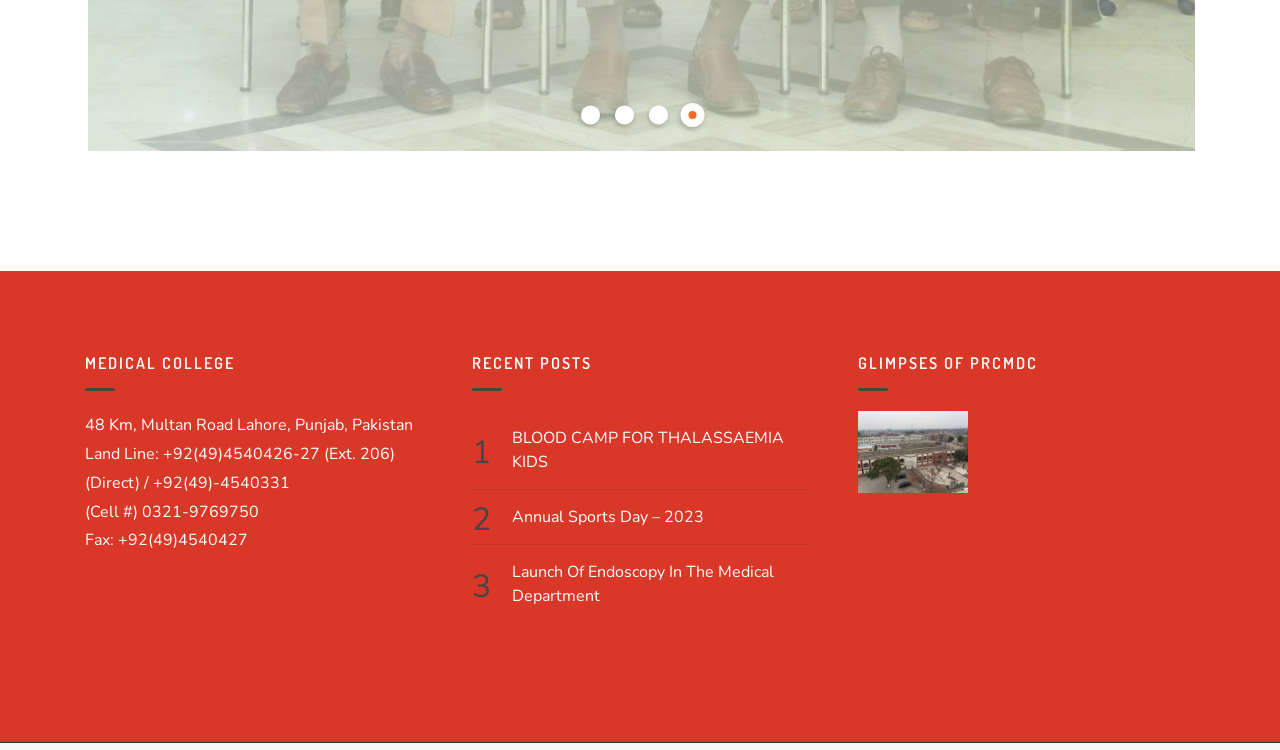Given the description of a UI element: "2", identify the bounding box coordinates of the matching element in the webpage screenshot.

[0.479, 0.07, 0.497, 0.102]